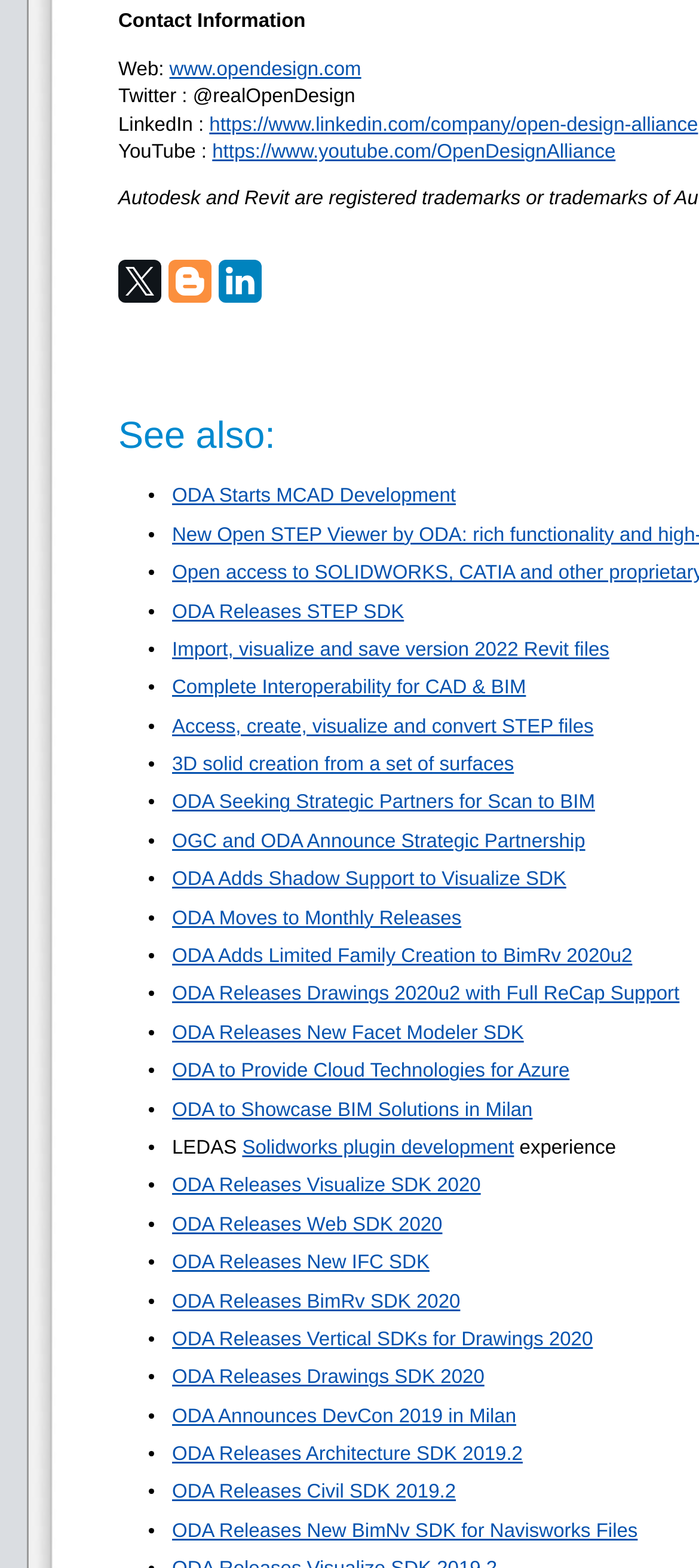Pinpoint the bounding box coordinates of the clickable element to carry out the following instruction: "Visit the OpenDesign website."

[0.242, 0.037, 0.517, 0.051]